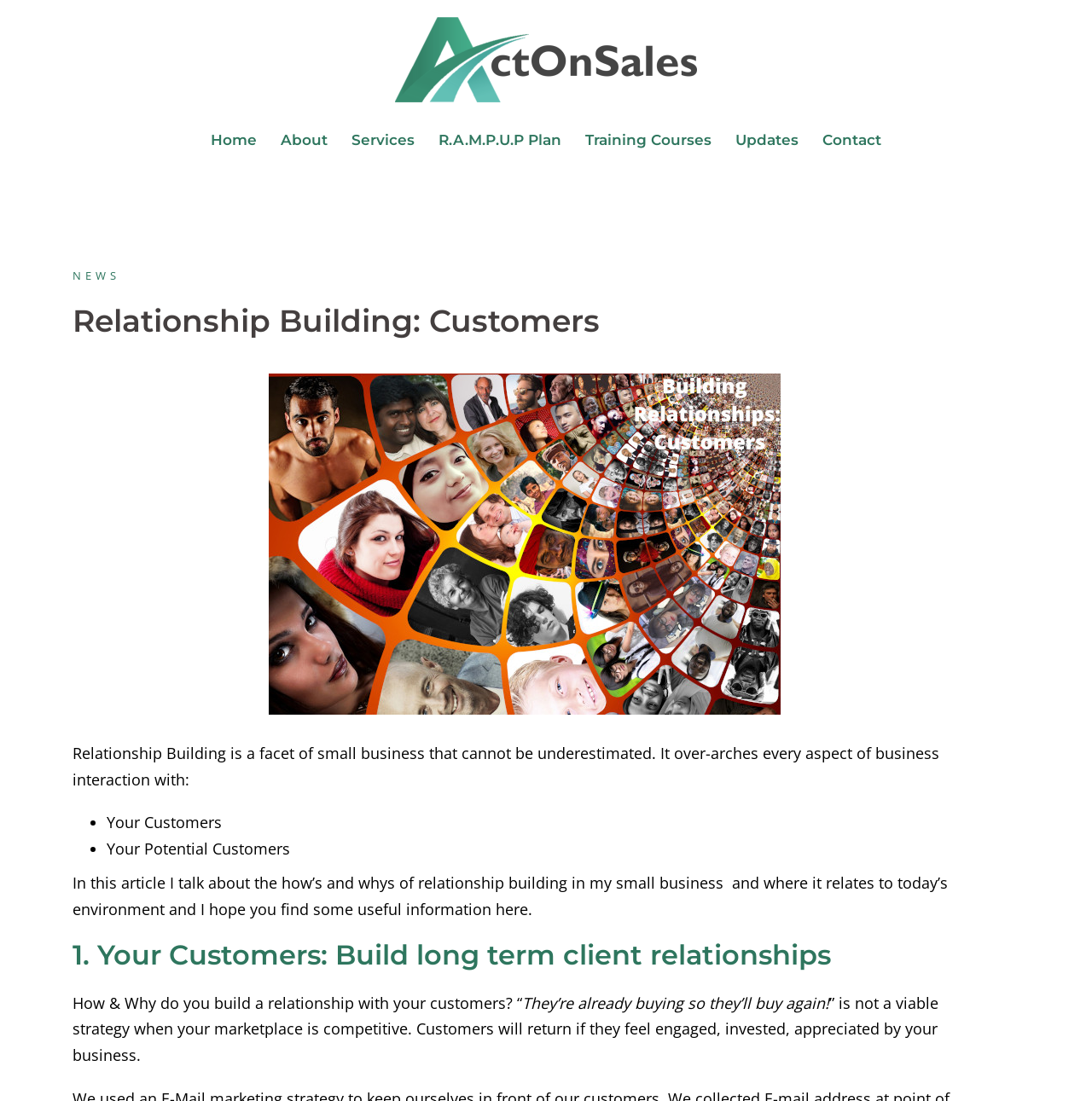Please find the bounding box coordinates for the clickable element needed to perform this instruction: "Click on the 'Act On Sales' link".

[0.362, 0.049, 0.638, 0.068]